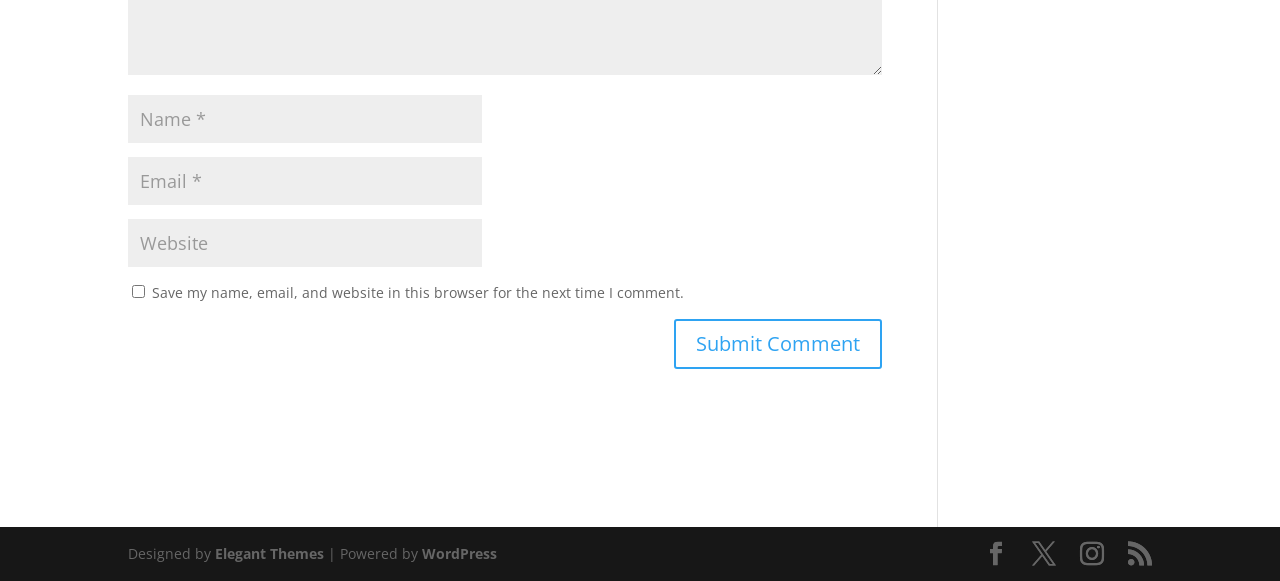Please find the bounding box for the following UI element description. Provide the coordinates in (top-left x, top-left y, bottom-right x, bottom-right y) format, with values between 0 and 1: input value="Name *" name="author"

[0.1, 0.164, 0.377, 0.247]